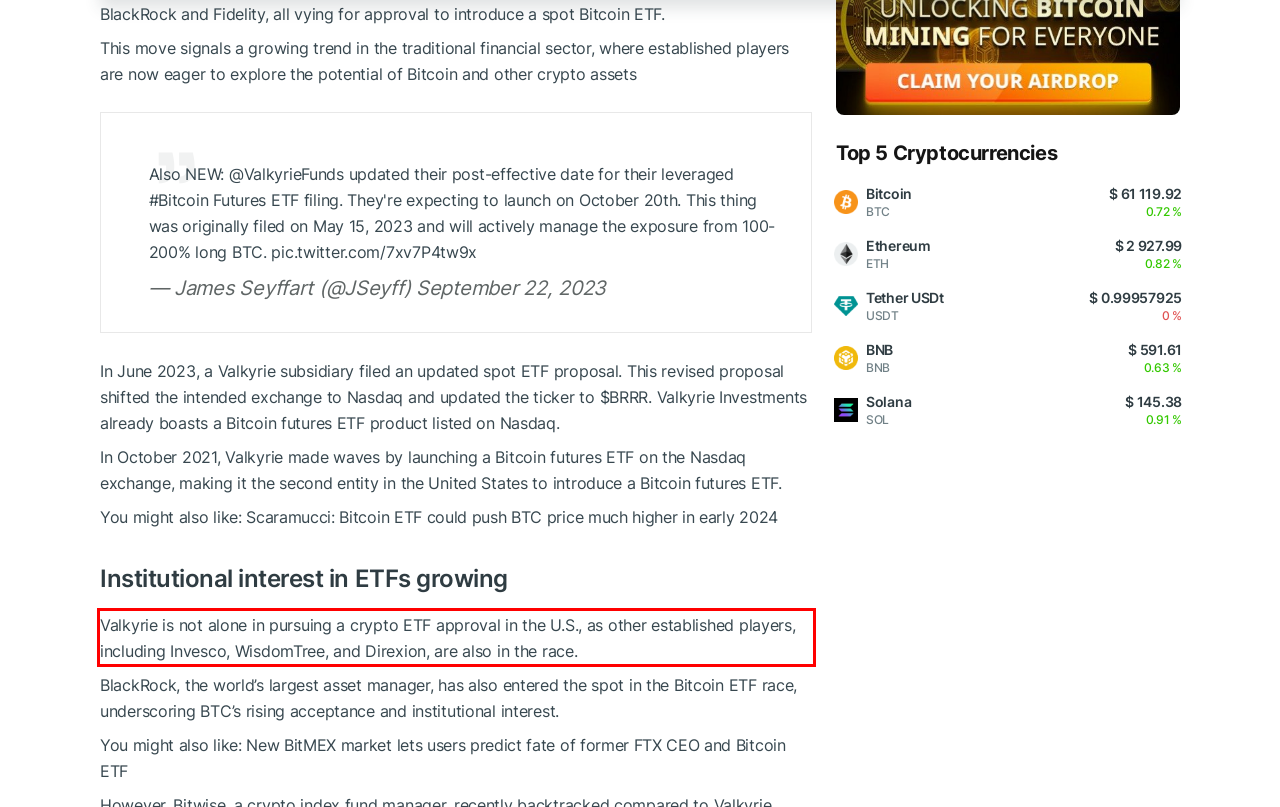There is a screenshot of a webpage with a red bounding box around a UI element. Please use OCR to extract the text within the red bounding box.

Valkyrie is not alone in pursuing a crypto ETF approval in the U.S., as other established players, including Invesco, WisdomTree, and Direxion, are also in the race.